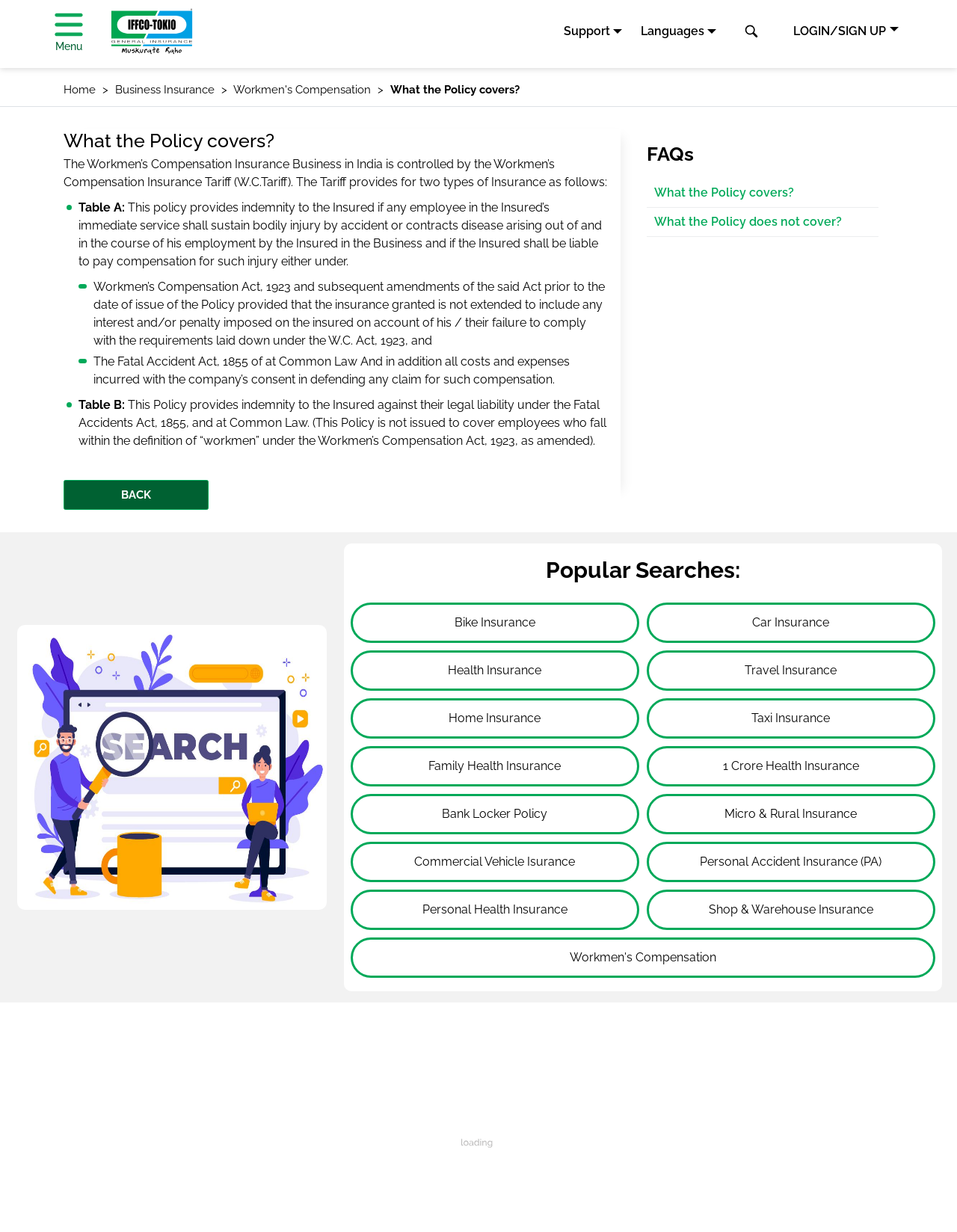Refer to the image and provide an in-depth answer to the question: 
What is the purpose of the Workmen's Compensation Insurance Tariff?

The webpage states that the Workmen's Compensation Insurance Business in India is controlled by the Workmen's Compensation Insurance Tariff (W.C.Tariff), which provides for two types of Insurance.